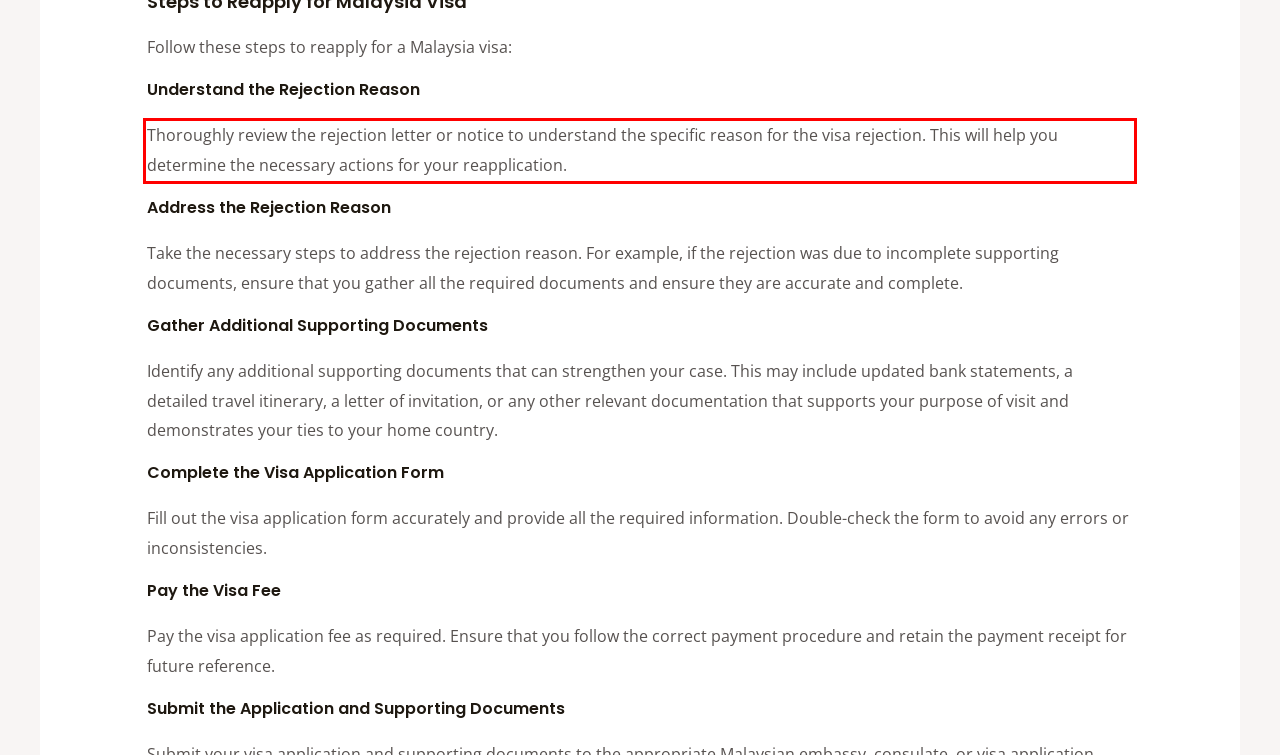You are provided with a screenshot of a webpage that includes a red bounding box. Extract and generate the text content found within the red bounding box.

Thoroughly review the rejection letter or notice to understand the specific reason for the visa rejection. This will help you determine the necessary actions for your reapplication.